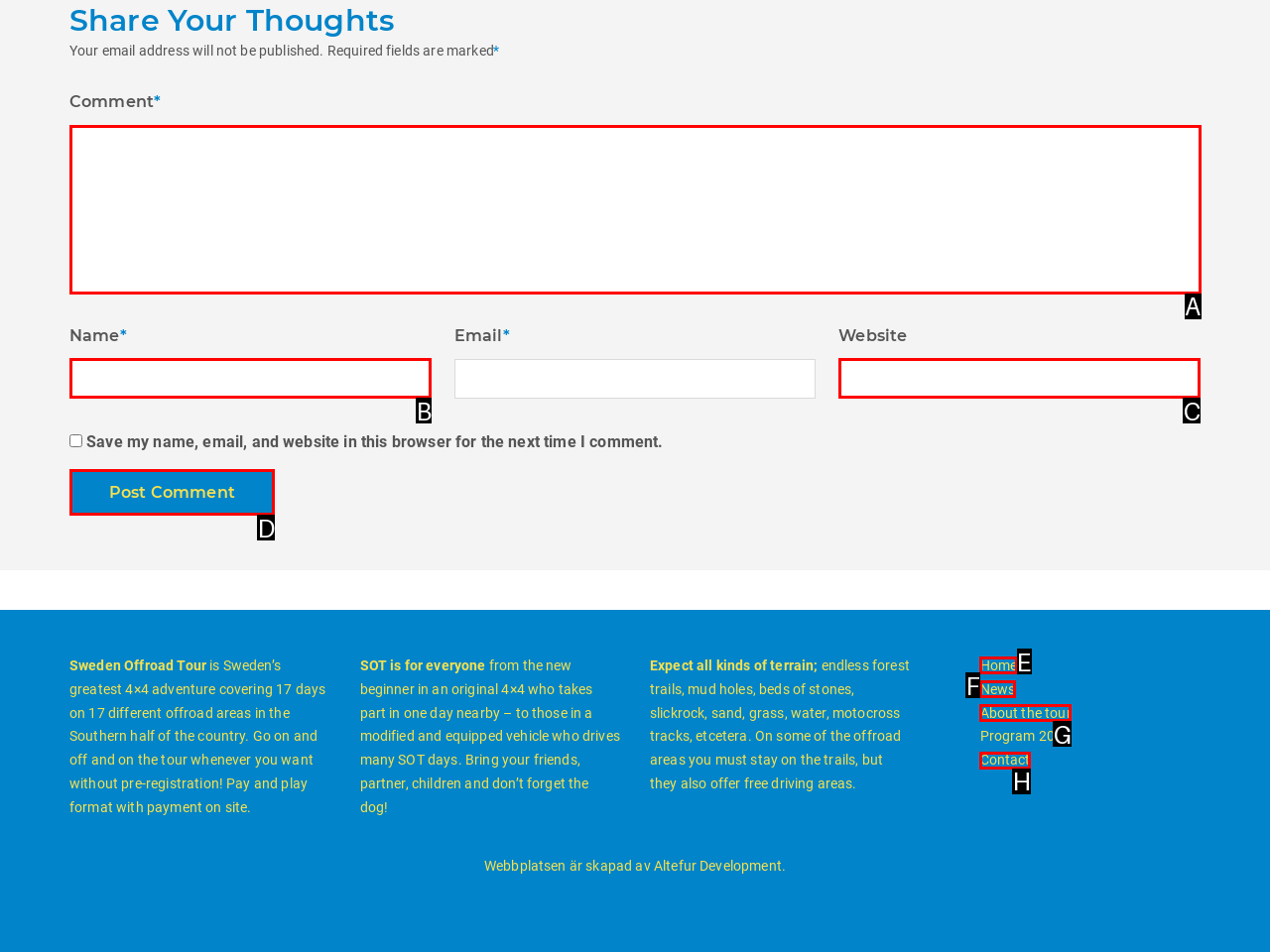Which lettered option matches the following description: Contact
Provide the letter of the matching option directly.

H